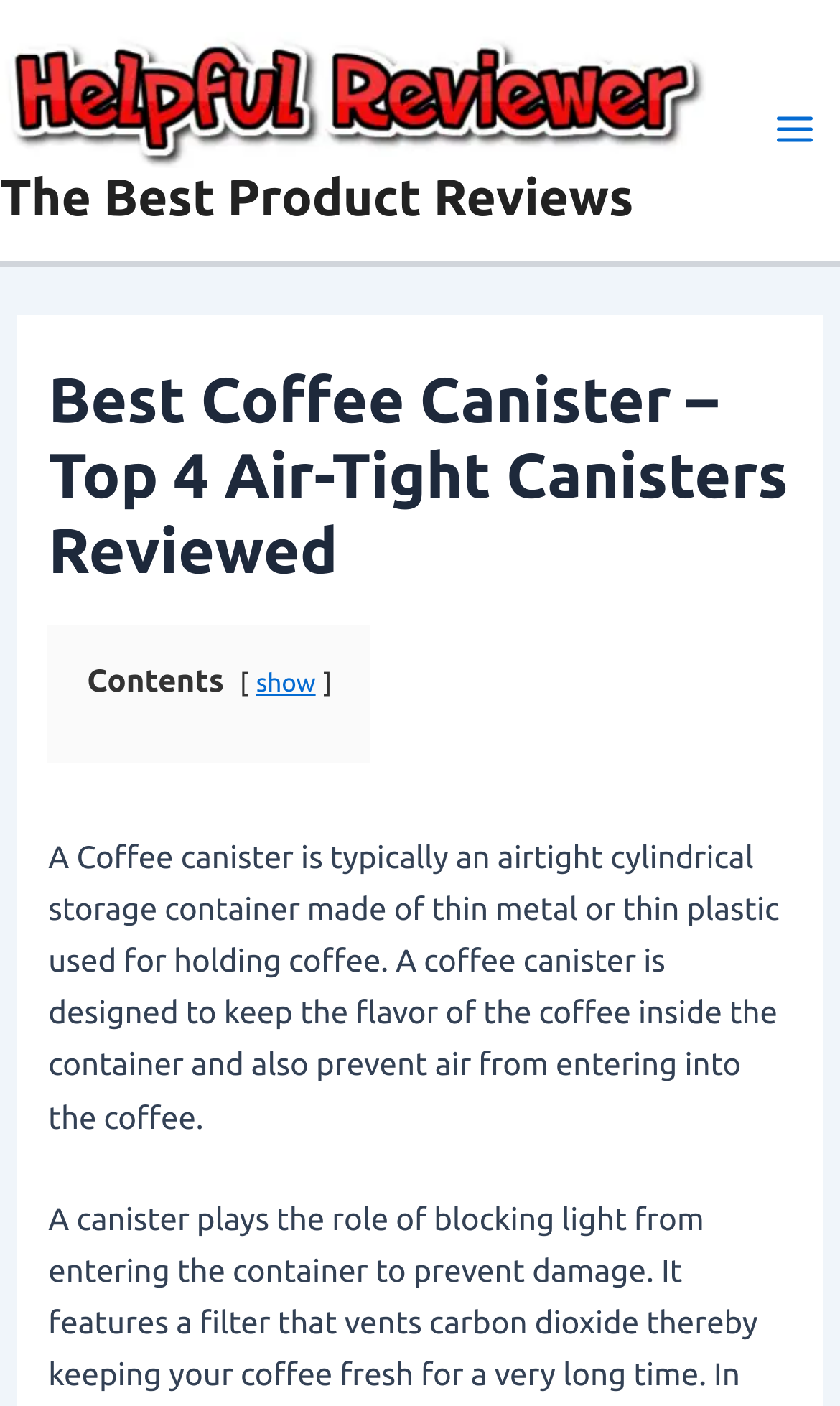Determine the bounding box for the described UI element: "The Best Product Reviews".

[0.0, 0.121, 0.754, 0.161]